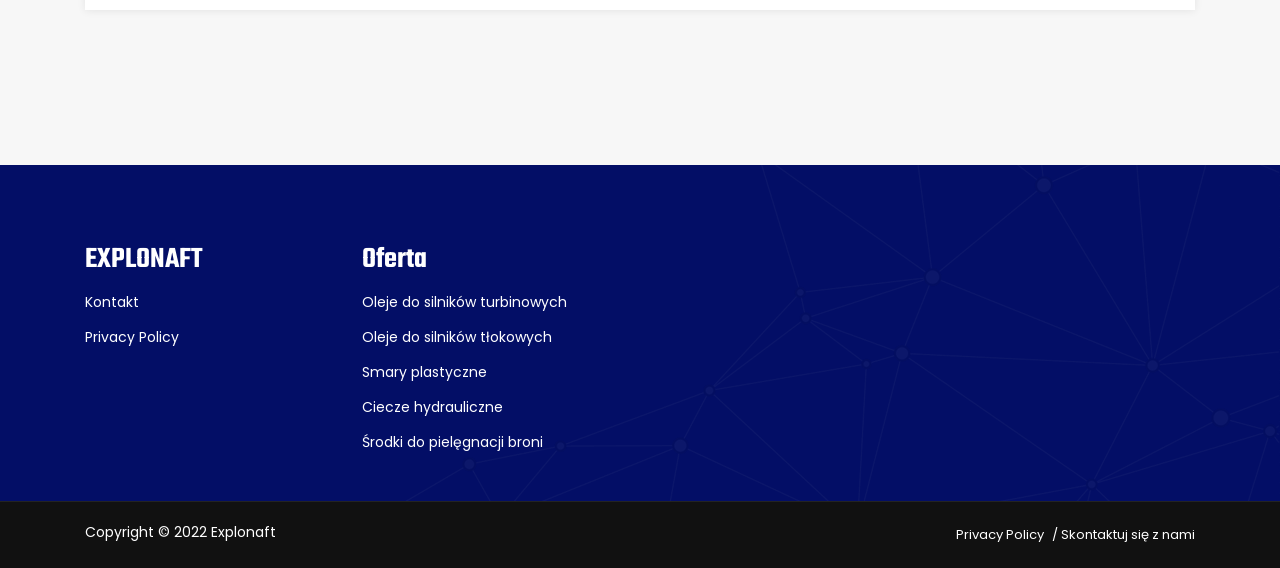Given the element description Kontakt, predict the bounding box coordinates for the UI element in the webpage screenshot. The format should be (top-left x, top-left y, bottom-right x, bottom-right y), and the values should be between 0 and 1.

[0.066, 0.514, 0.109, 0.549]